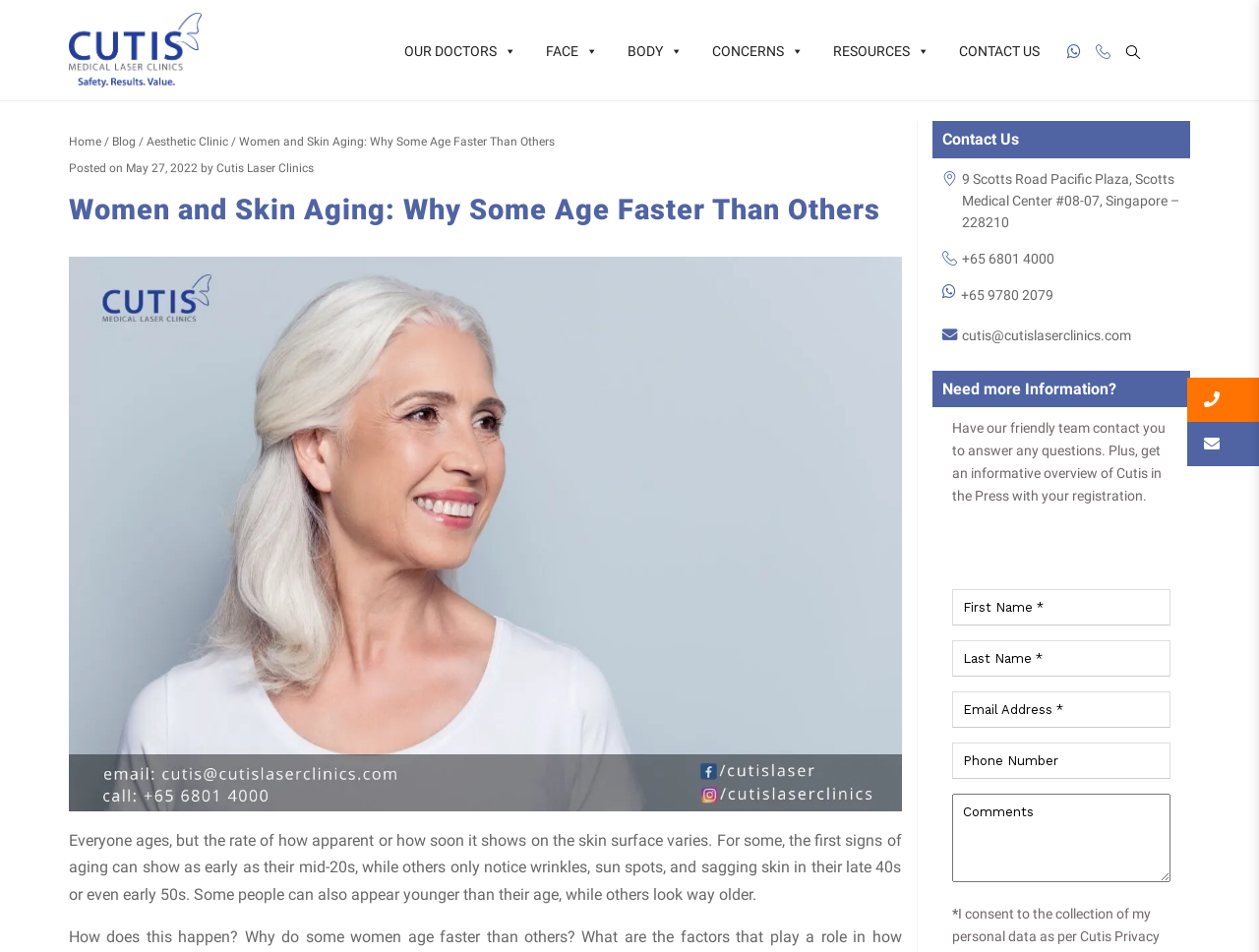Locate the bounding box coordinates of the clickable part needed for the task: "View the 'FACE' menu".

[0.426, 0.036, 0.483, 0.072]